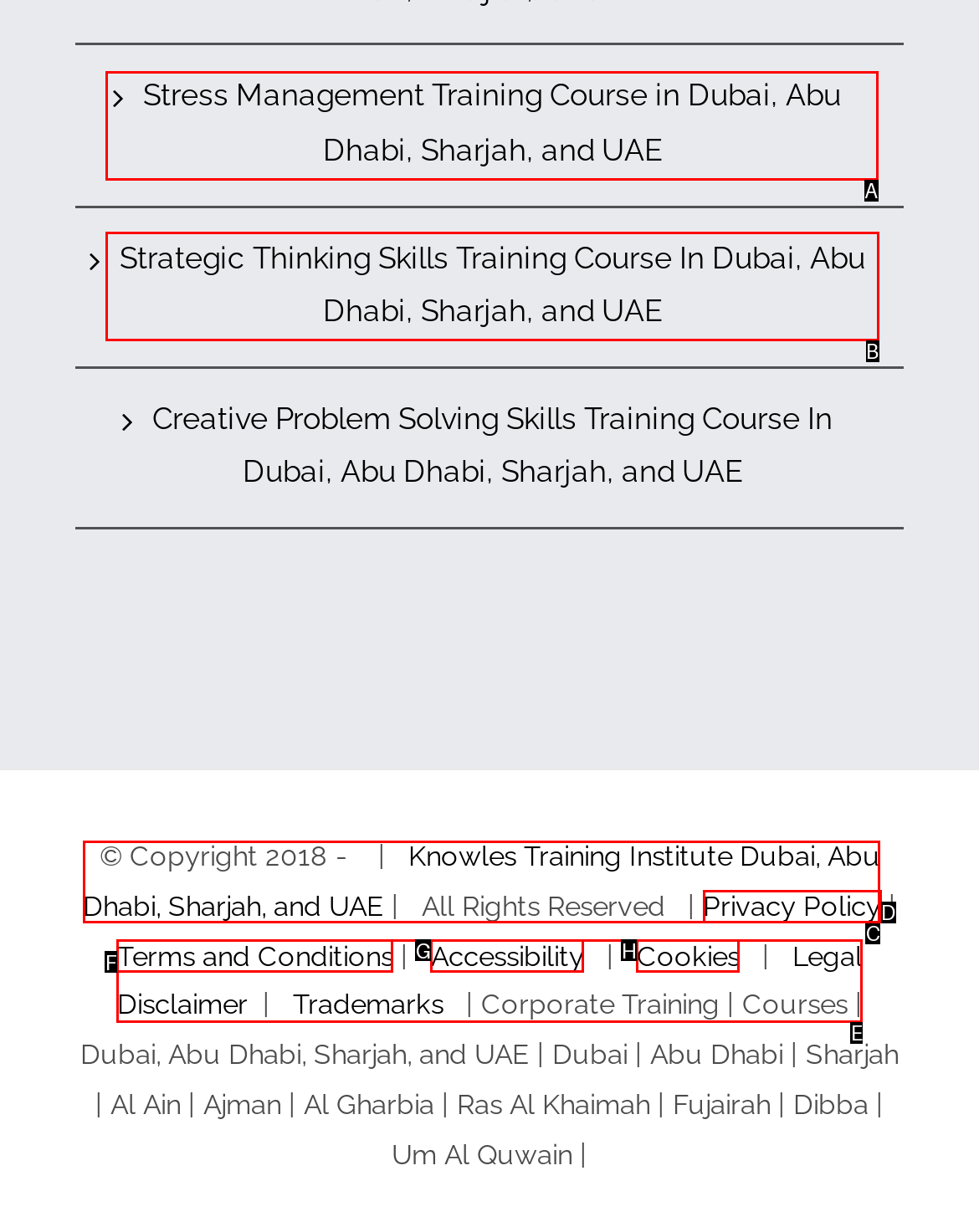Determine the letter of the element I should select to fulfill the following instruction: Click on Stress Management Training Course in Dubai, Abu Dhabi, Sharjah, and UAE. Just provide the letter.

A